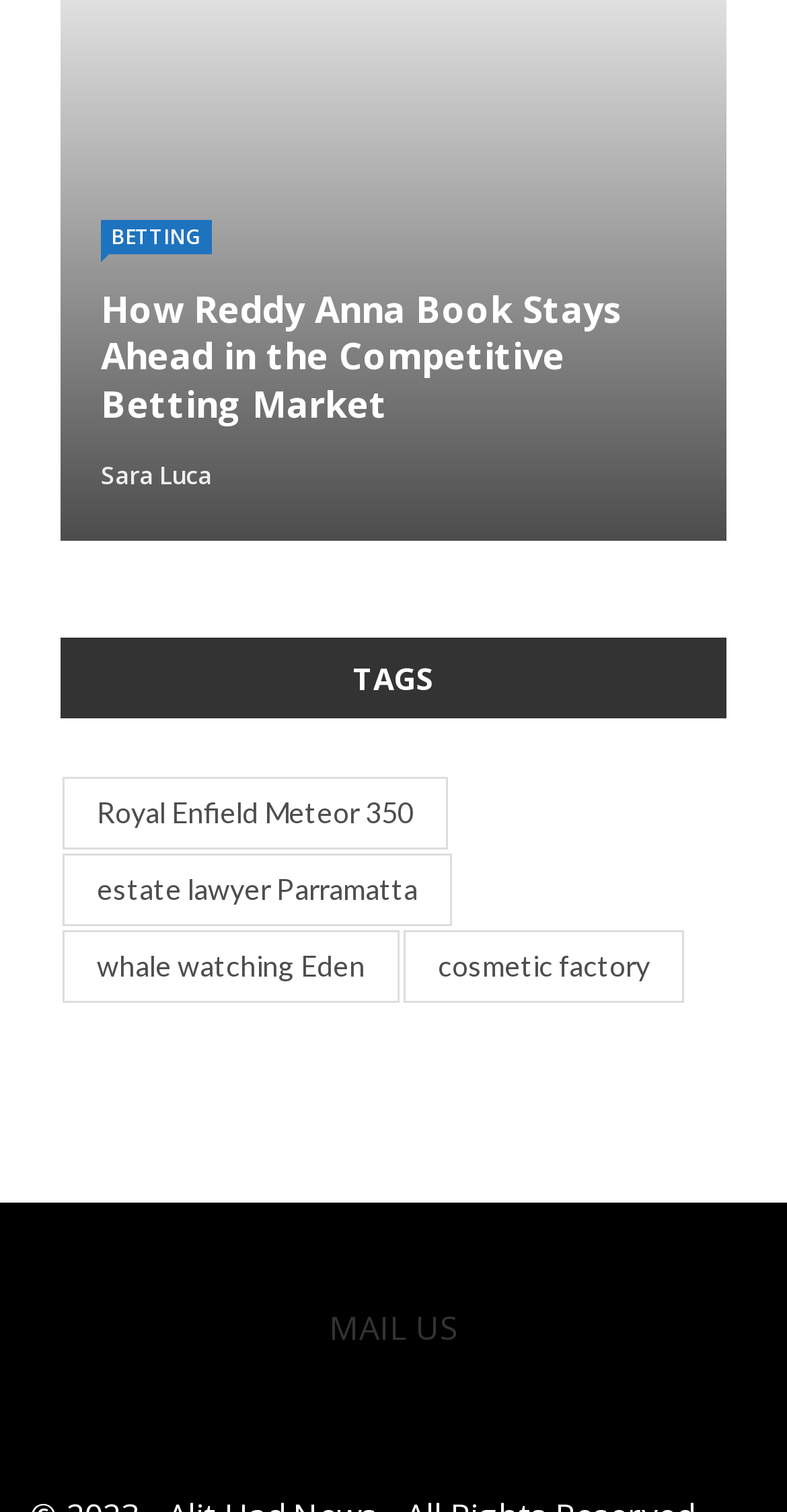How many headings are on this webpage?
Refer to the image and provide a one-word or short phrase answer.

5